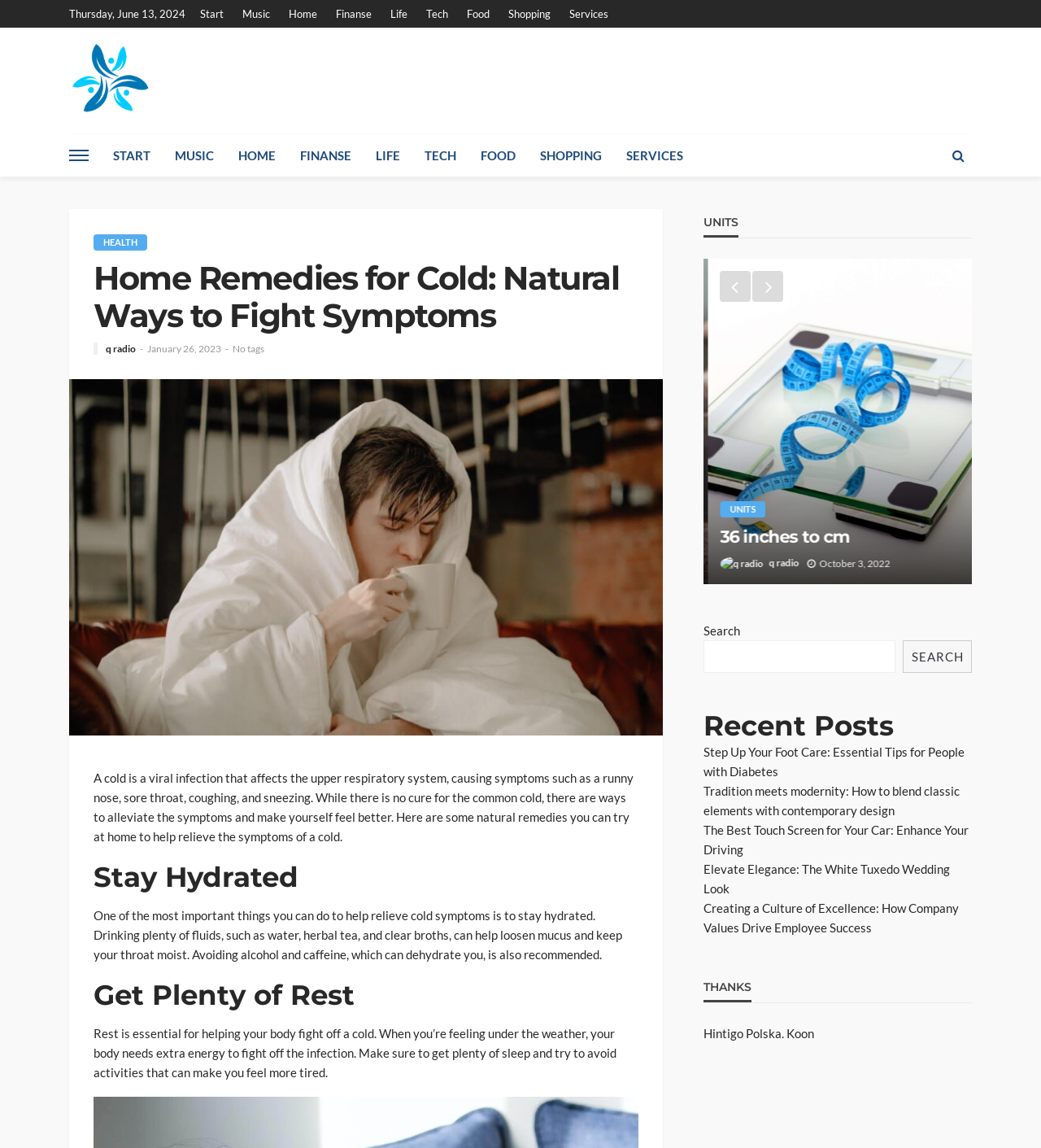Give a one-word or short phrase answer to this question: 
What is the main topic of this webpage?

Cold remedies